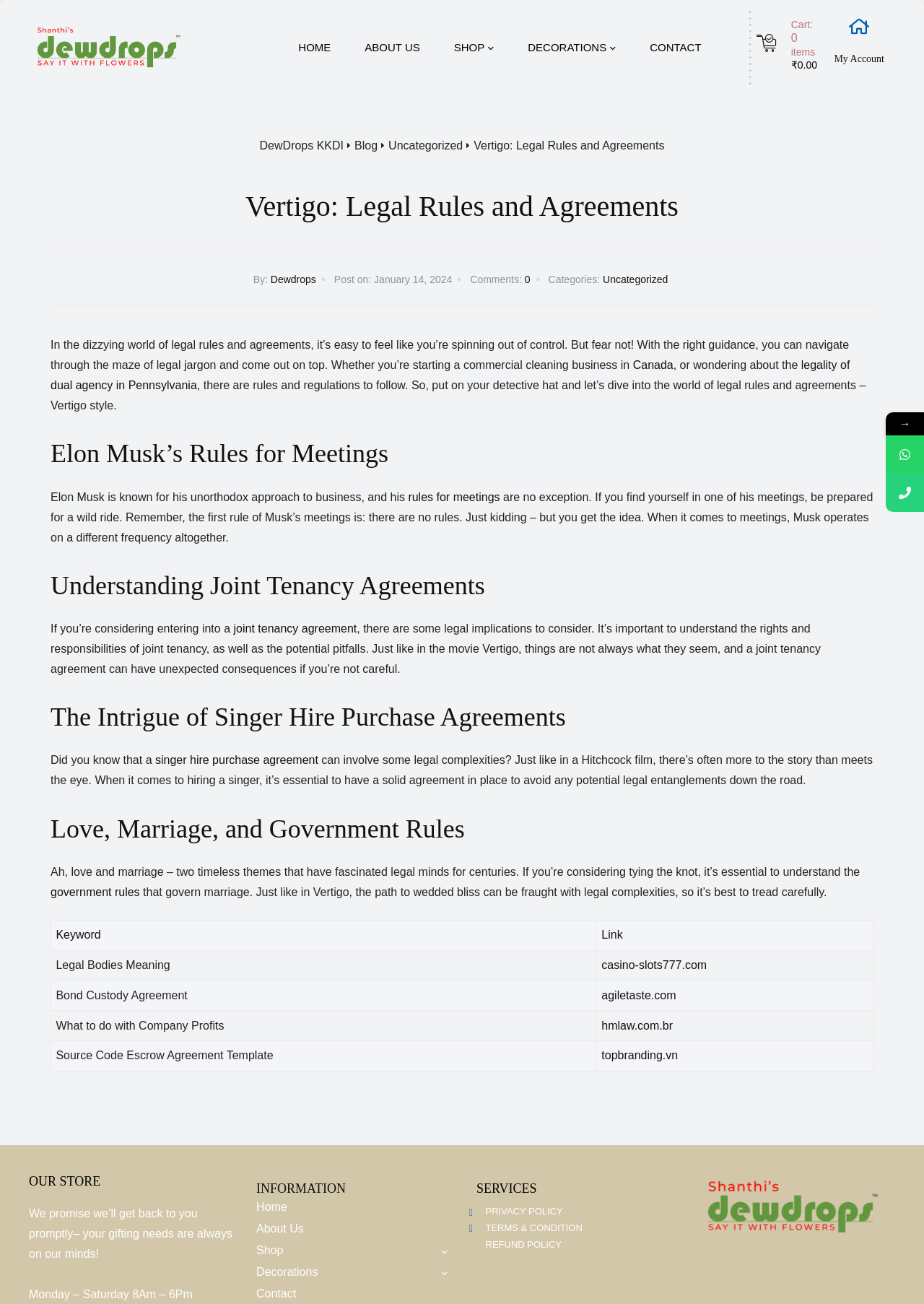Find the bounding box coordinates corresponding to the UI element with the description: "Decorations". The coordinates should be formatted as [left, top, right, bottom], with values as floats between 0 and 1.

[0.559, 0.026, 0.679, 0.047]